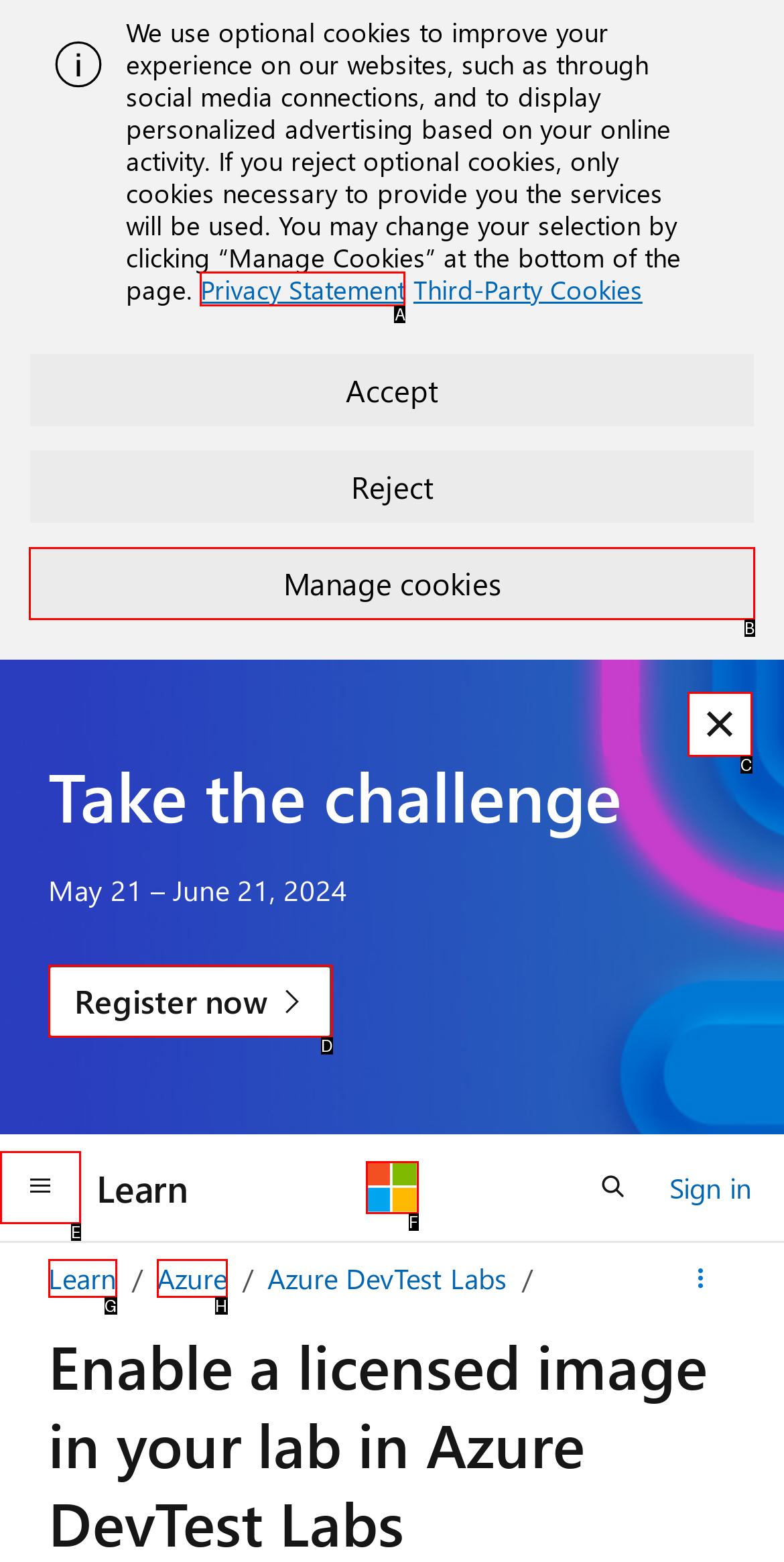Indicate which red-bounded element should be clicked to perform the task: Register now Answer with the letter of the correct option.

D